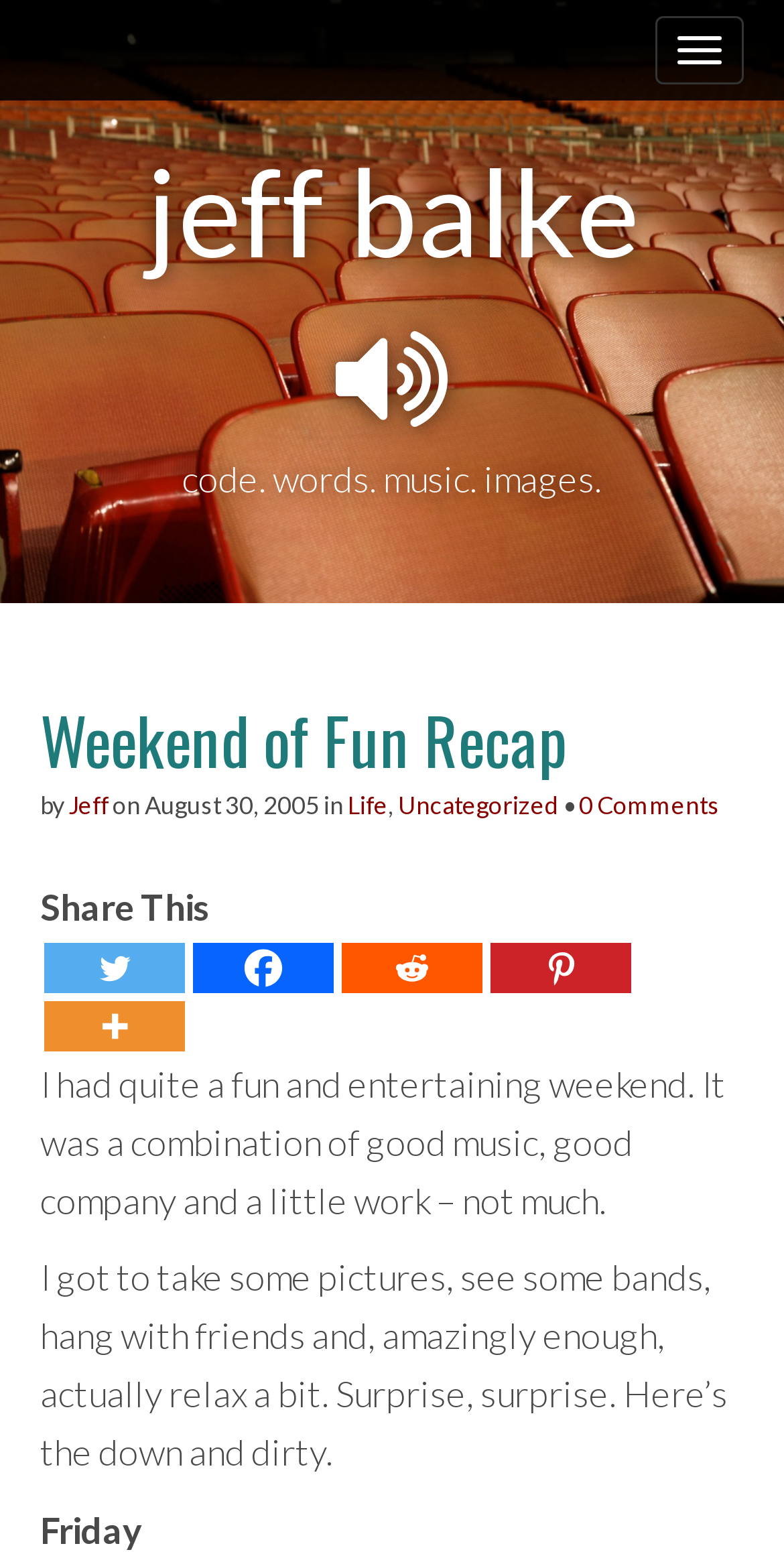What is the author's name?
Observe the image and answer the question with a one-word or short phrase response.

Jeff